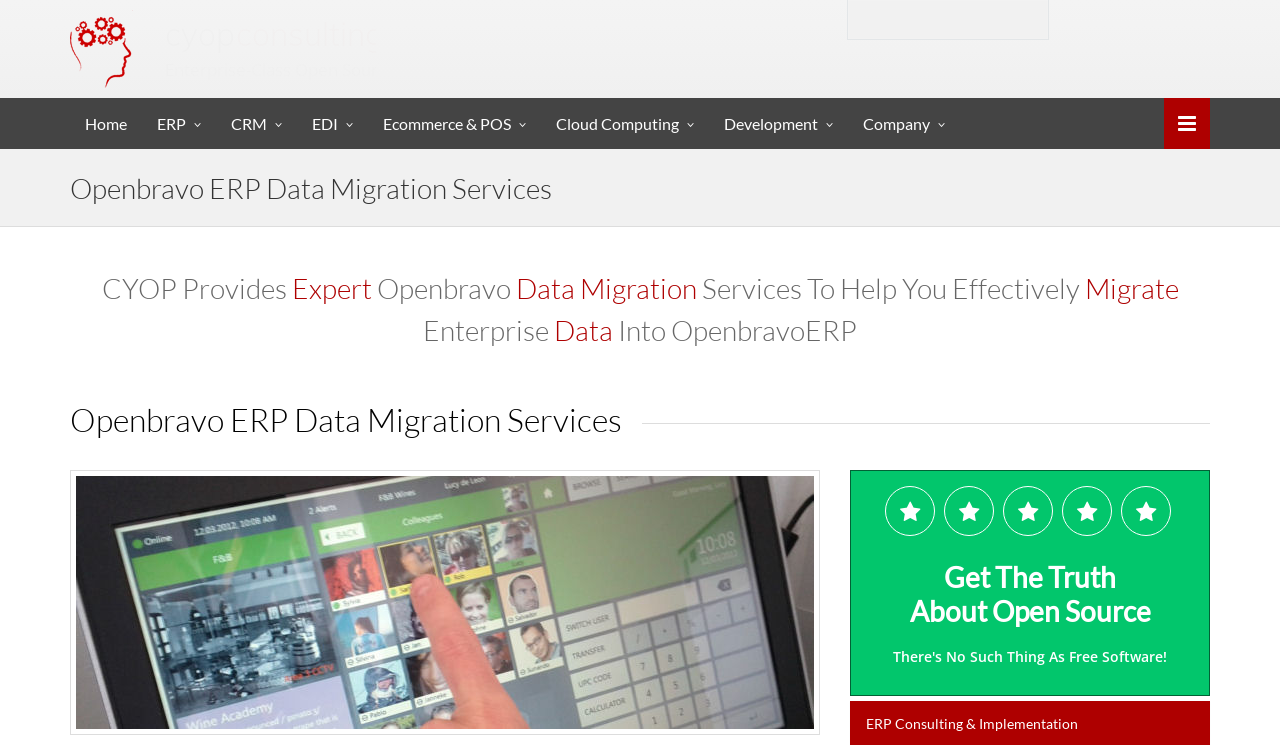Describe every aspect of the webpage in a detailed manner.

The webpage is about Openbravo ERP Data Migration Services provided by CYOP Consulting. At the top, there is a heading with the company name "cyop consulting" and a link to it. Below that, there is a static text "Enterprise-Class Open Source". 

On the top-right corner, there are five social media links represented by icons. On the top-left corner, there is a navigation menu with links to different sections of the website, including "Home", "ERP", "CRM", "EDI", "Ecommerce & POS", "Cloud Computing", "Development", and "Company". 

The main content of the webpage is divided into two sections. The first section has a heading "Openbravo ERP Data Migration Services" and a paragraph of text that describes the services provided by CYOP Consulting. The text explains that the company provides expert Openbravo data migration services to help clients effectively migrate their enterprise data into Openbravo ERP.

Below the paragraph, there is an image related to Openbravo Open Source ERP. The second section has a heading "Get The Truth About Open Source" and a link to a resource with a provocative title "There's No Such Thing As Free Software!". Below that, there is a static text "ERP Consulting & Implementation".